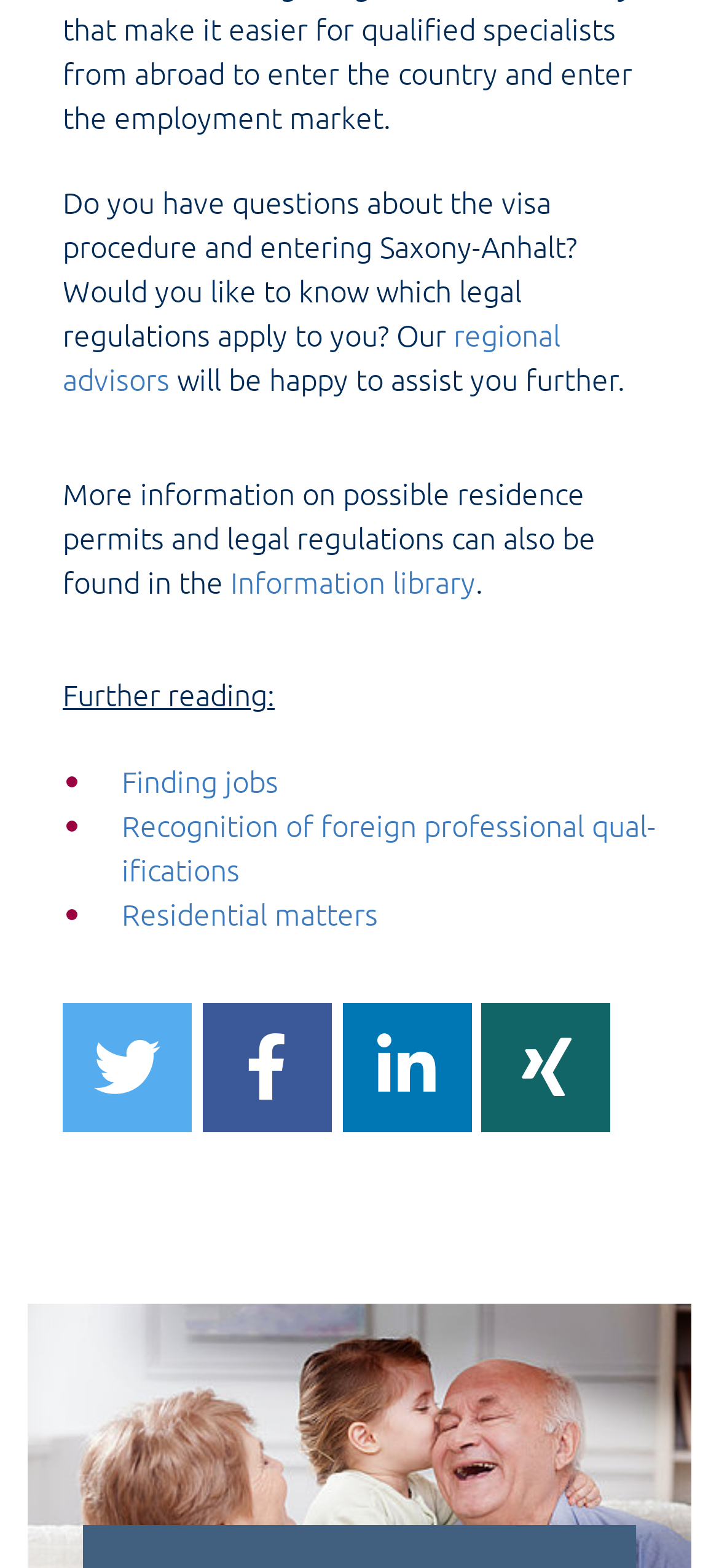Locate the bounding box coordinates of the UI element described by: "Recog­ni­tion of foreign pro­fes­sional qual­i­fi­ca­tions". Provide the coordinates as four float numbers between 0 and 1, formatted as [left, top, right, bottom].

[0.169, 0.512, 0.913, 0.566]